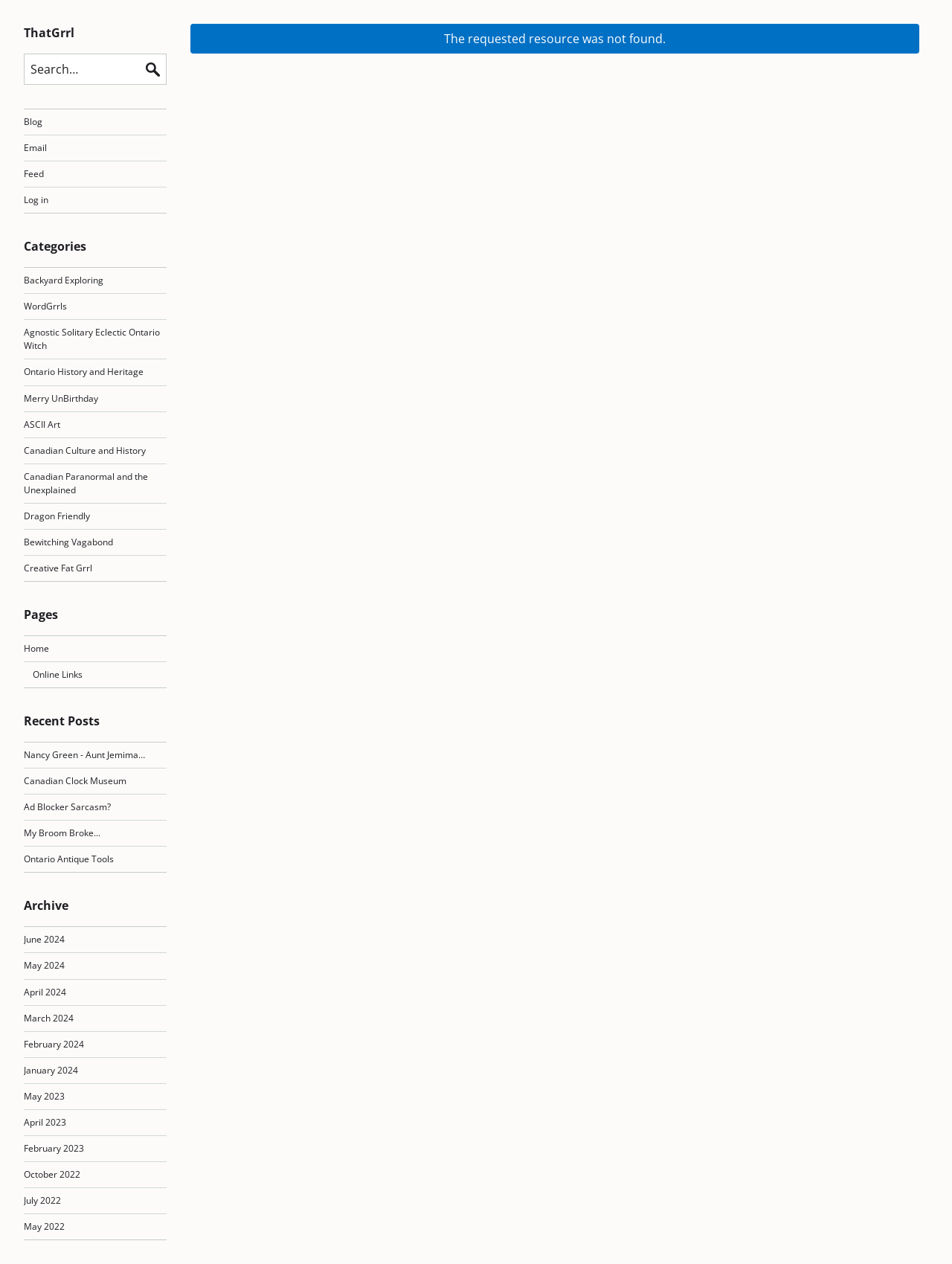Please respond in a single word or phrase: 
What is the purpose of the search box?

Search this blog